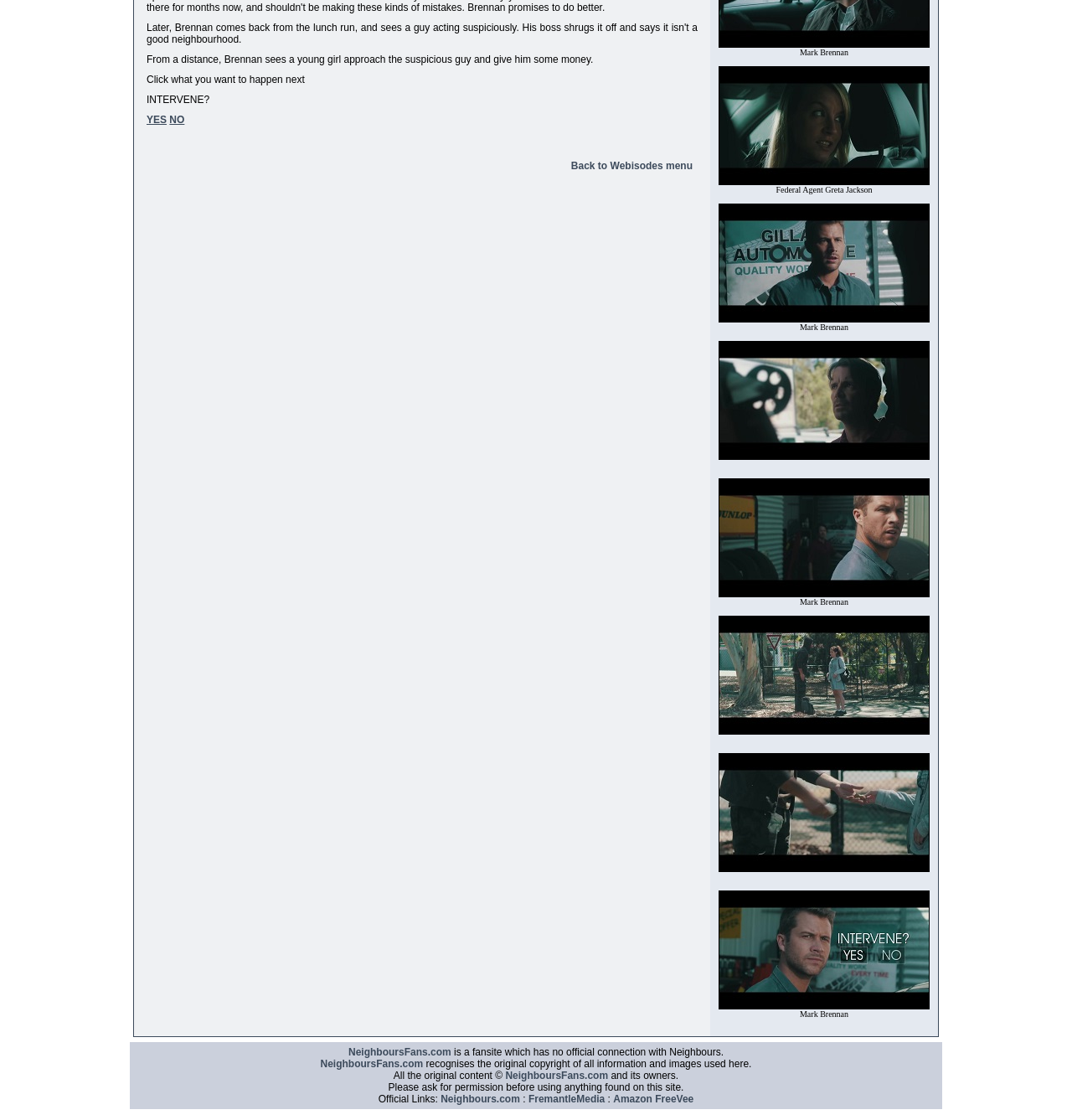Bounding box coordinates are specified in the format (top-left x, top-left y, bottom-right x, bottom-right y). All values are floating point numbers bounded between 0 and 1. Please provide the bounding box coordinate of the region this sentence describes: Back to Webisodes menu

[0.53, 0.141, 0.648, 0.156]